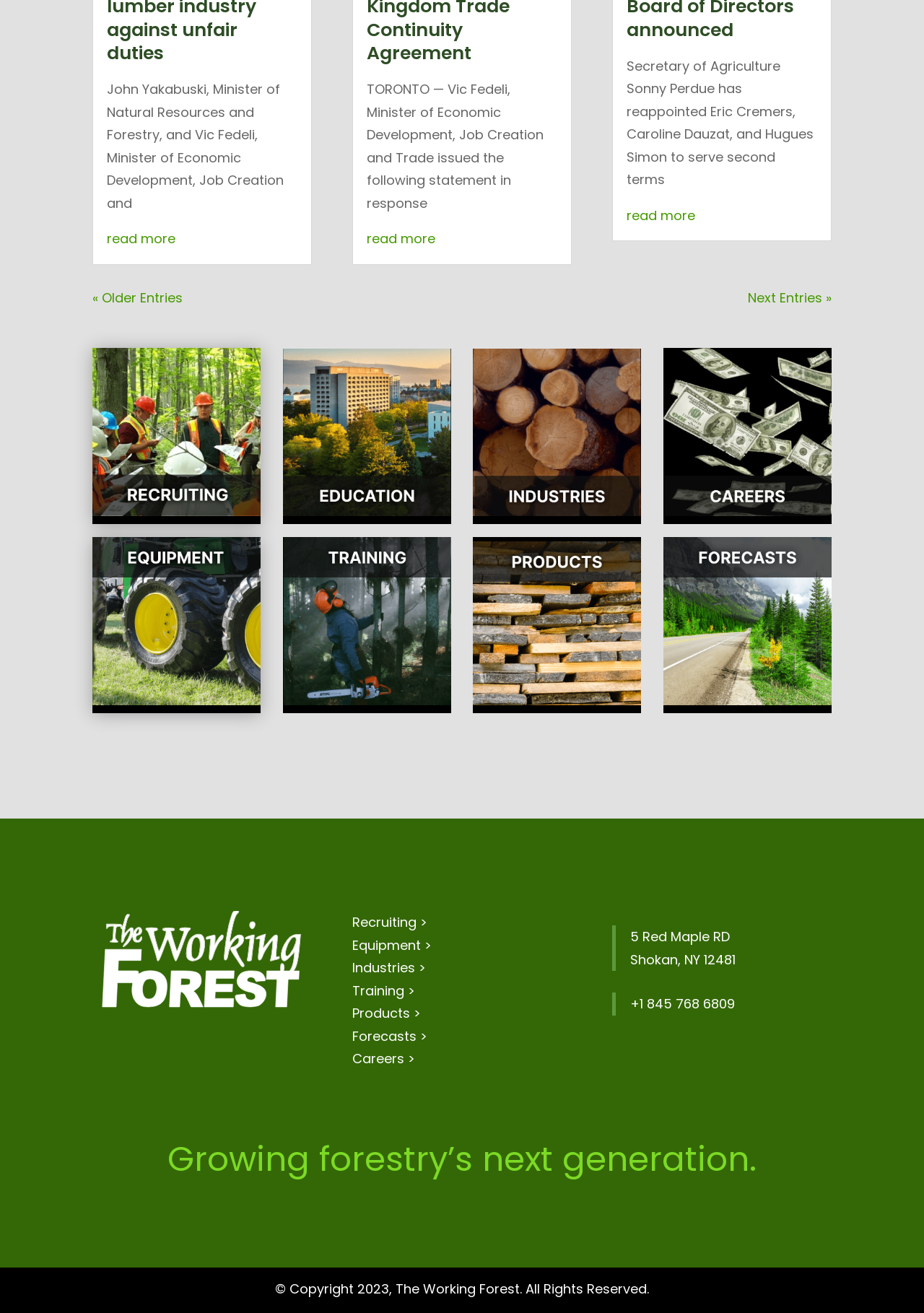Locate the bounding box coordinates of the element to click to perform the following action: 'read more about Eric Cremers' reappointment'. The coordinates should be given as four float values between 0 and 1, in the form of [left, top, right, bottom].

[0.678, 0.157, 0.752, 0.171]